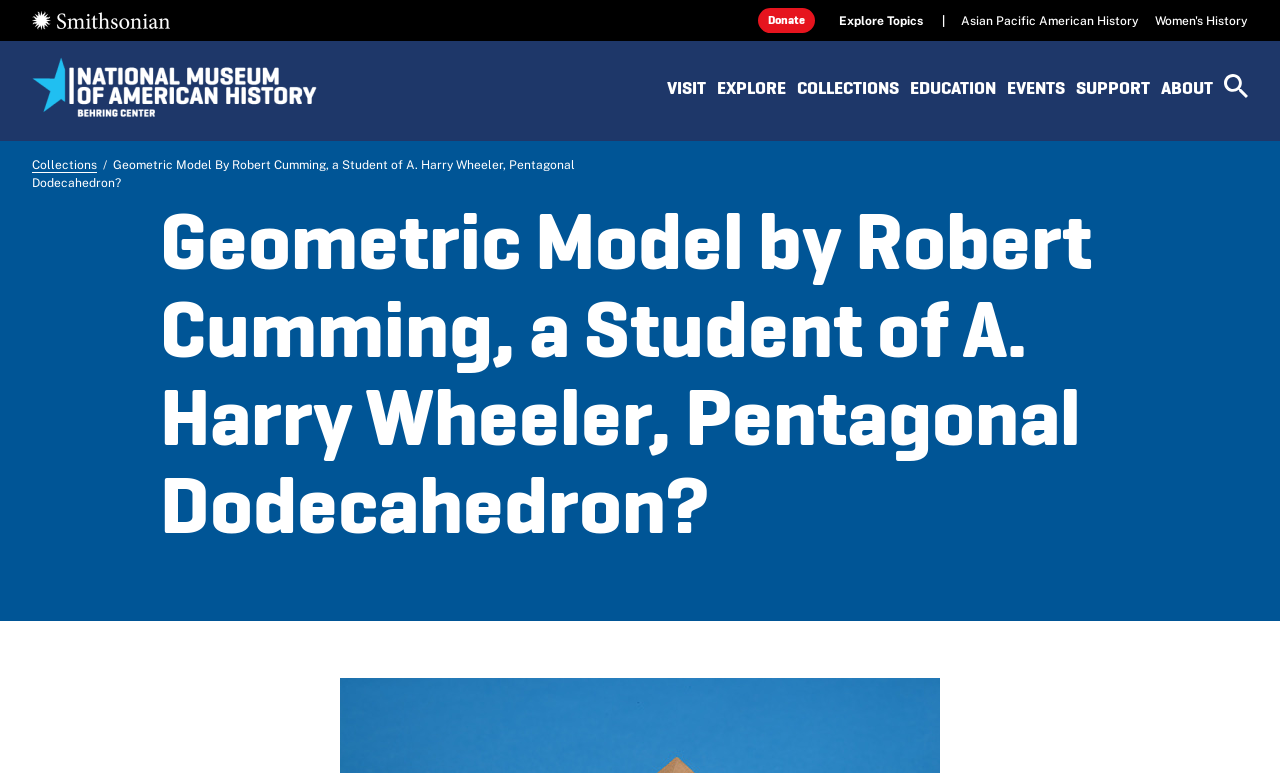Please identify the bounding box coordinates of the element that needs to be clicked to execute the following command: "explore the 'Collections' page". Provide the bounding box using four float numbers between 0 and 1, formatted as [left, top, right, bottom].

[0.025, 0.205, 0.076, 0.224]